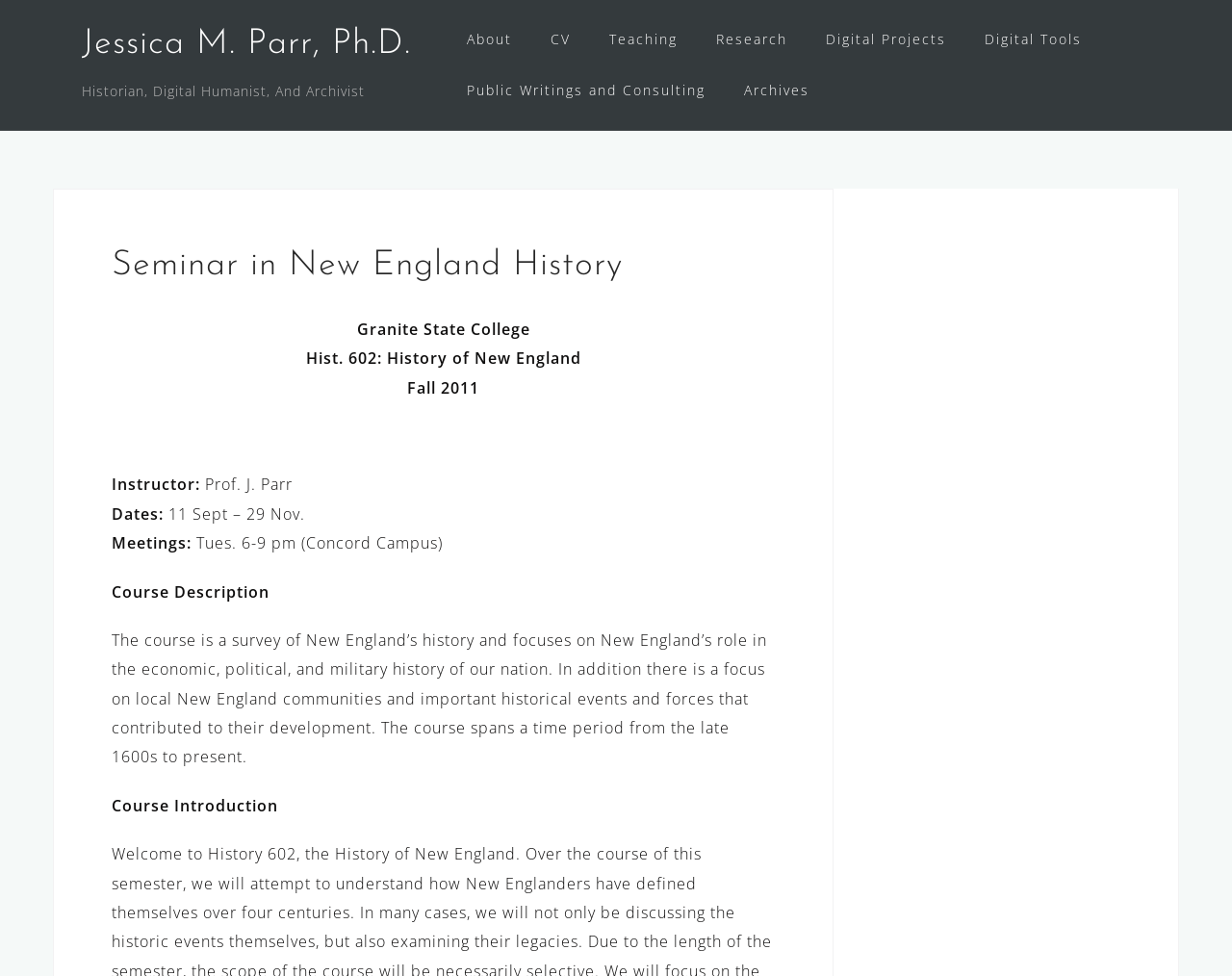Give a full account of the webpage's elements and their arrangement.

This webpage is about a seminar in New England History taught by Jessica M. Parr, Ph.D. At the top, there is a link to the instructor's profile, accompanied by a brief description of her profession as a historian, digital humanist, and archivist. 

Below the instructor's information, there is a navigation menu with links to various sections, including About, CV, Teaching, Research, Digital Projects, Digital Tools, Public Writings and Consulting, and Archives. 

The main content of the page is dedicated to the seminar, which is titled "Seminar in New England History". The seminar is described as a course that surveys New England's history, focusing on its role in the nation's economic, political, and military history, as well as local communities and significant historical events. The course spans from the late 1600s to the present. 

The seminar details are organized into sections, including the course title, institution (Granite State College), course number (Hist. 602), semester (Fall 2011), instructor, dates, meeting times, and course description. The course description is a lengthy paragraph that outlines the course's objectives and scope.